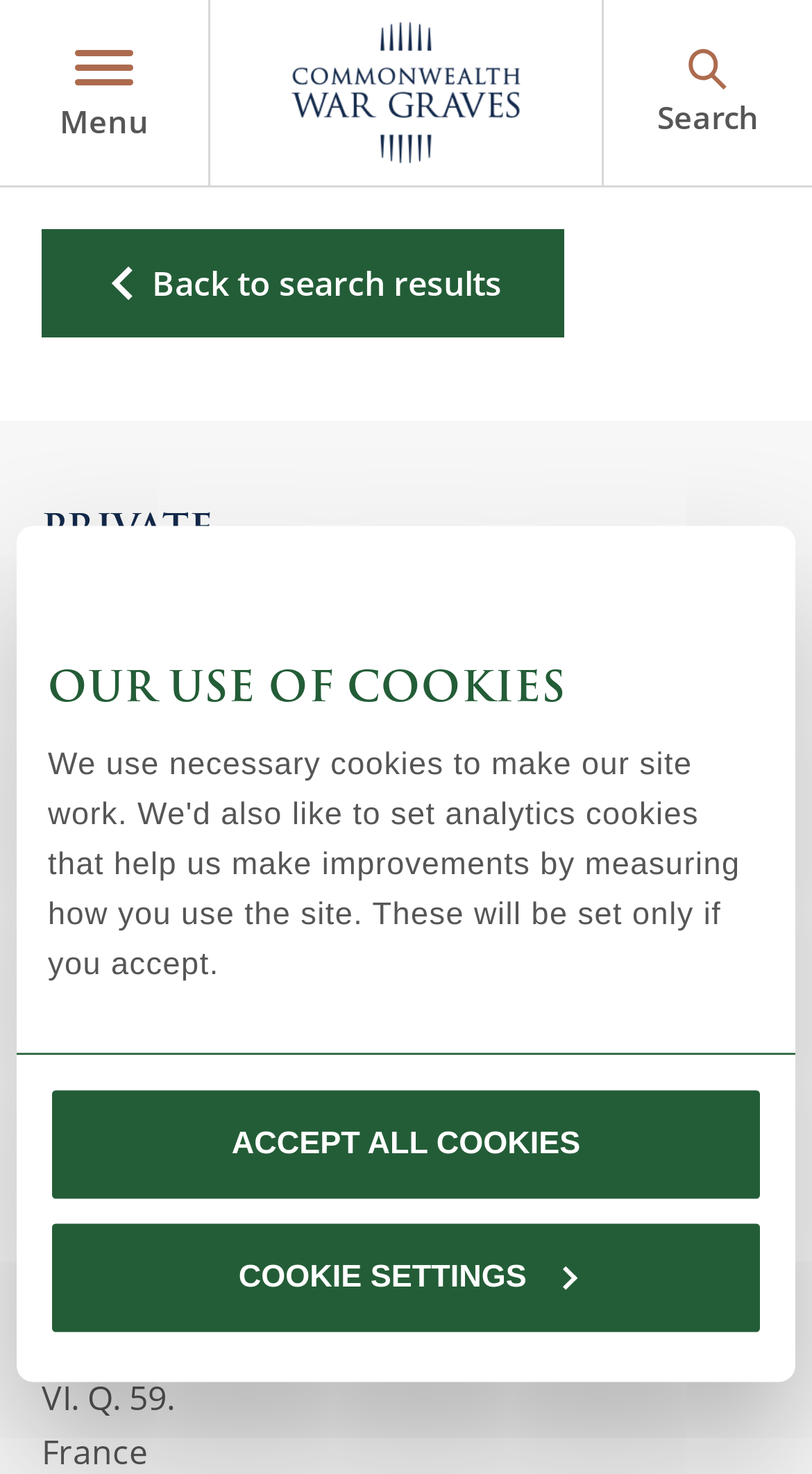Find the bounding box coordinates of the clickable area required to complete the following action: "Search our records".

[0.377, 0.161, 0.938, 0.235]